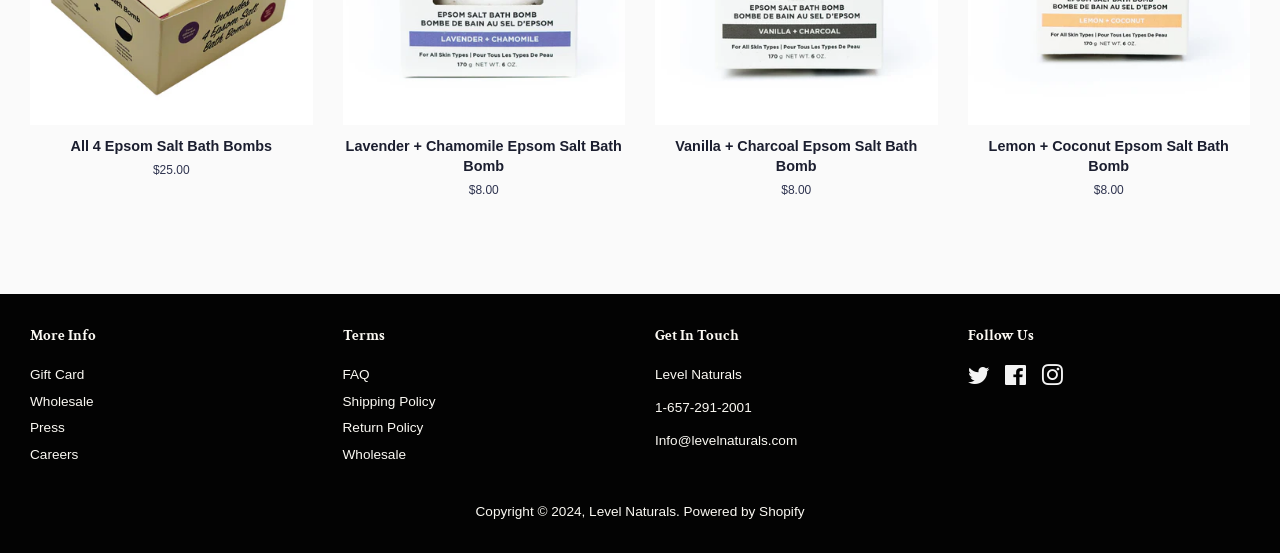Specify the bounding box coordinates of the area to click in order to follow the given instruction: "Contact Level Naturals."

[0.512, 0.783, 0.623, 0.811]